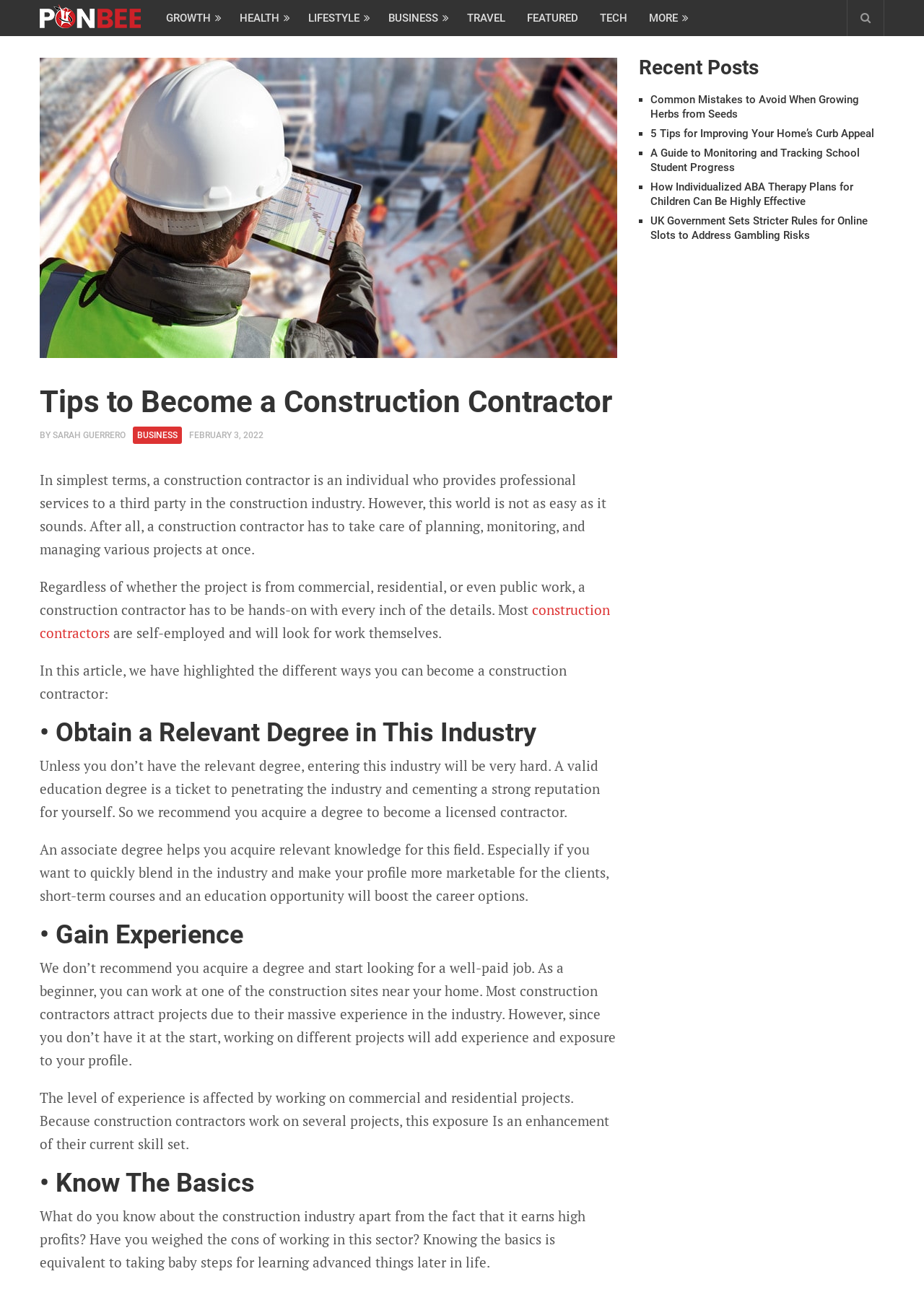What is a construction contractor?
Based on the screenshot, answer the question with a single word or phrase.

Individual providing professional services